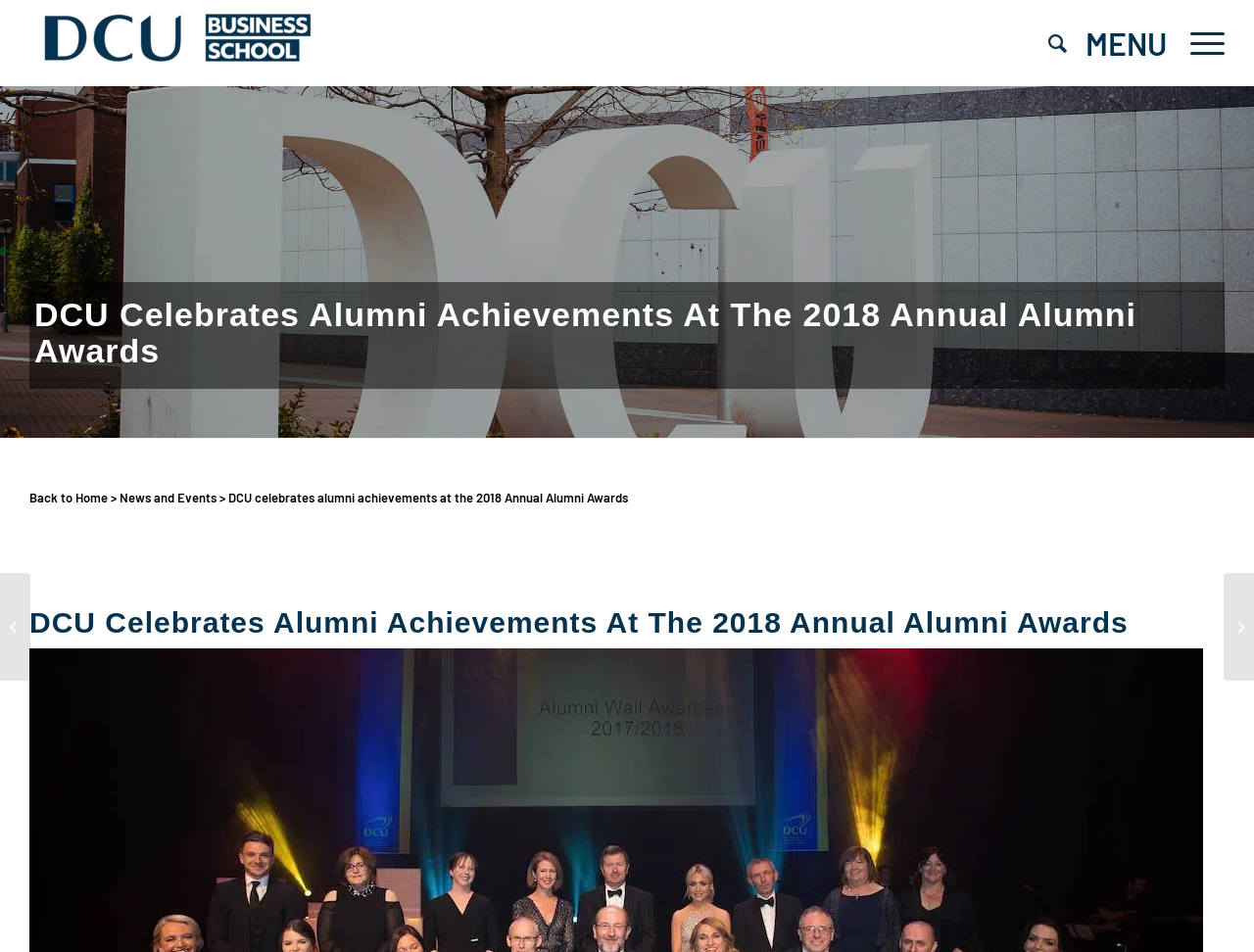What is the text of the first link on the top left?
Please use the image to provide a one-word or short phrase answer.

DCU Business School